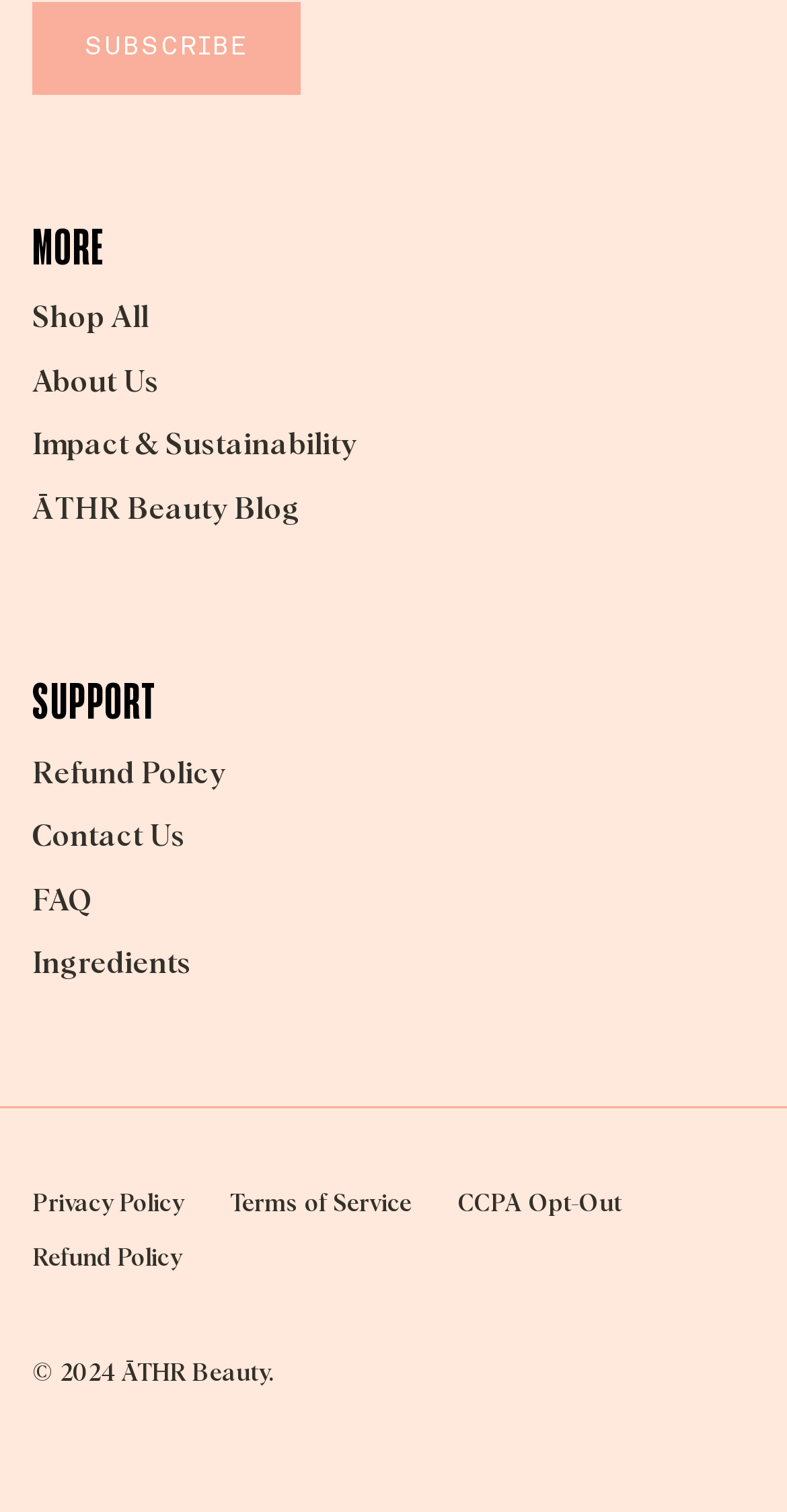Given the description of the UI element: "alt="Salt Preserved Lemons"", predict the bounding box coordinates in the form of [left, top, right, bottom], with each value being a float between 0 and 1.

None